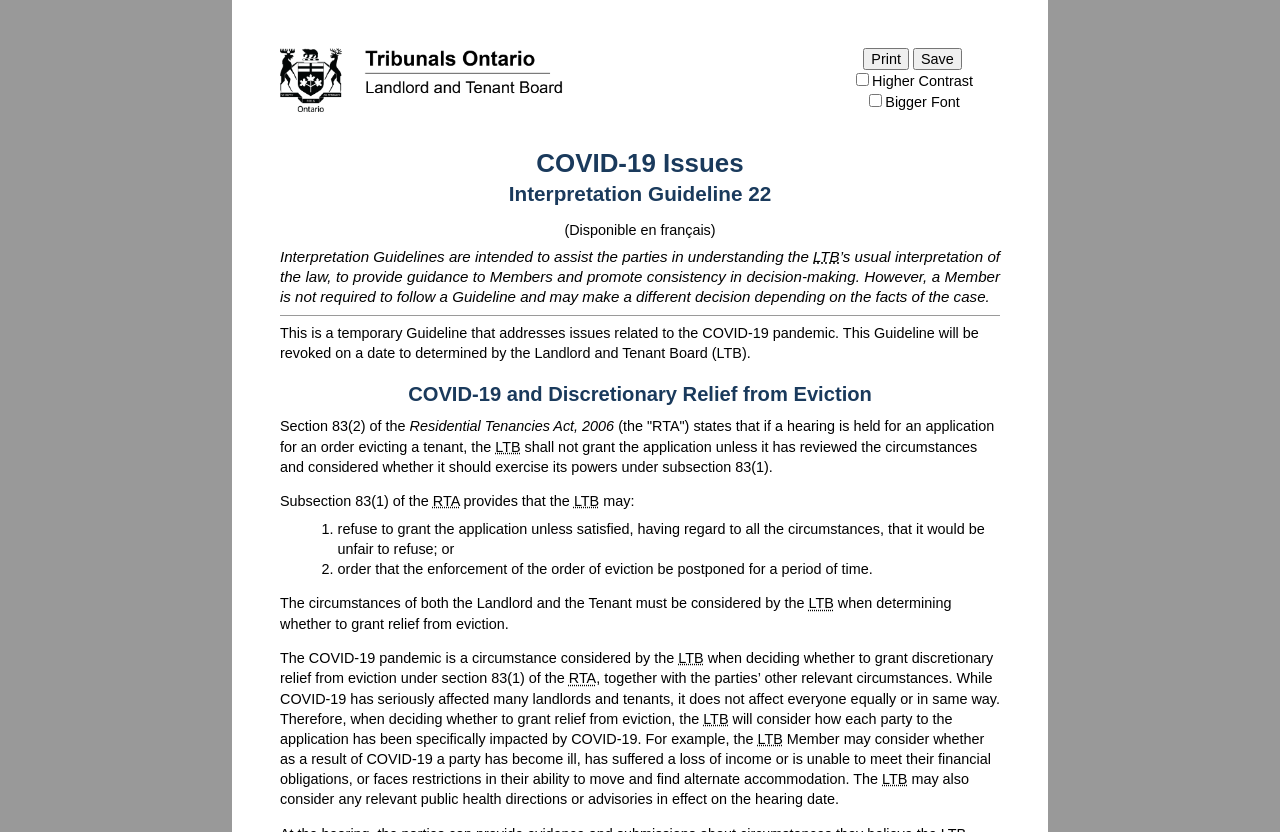Given the element description parent_node: Save value="Print", specify the bounding box coordinates of the corresponding UI element in the format (top-left x, top-left y, bottom-right x, bottom-right y). All values must be between 0 and 1.

[0.674, 0.058, 0.71, 0.084]